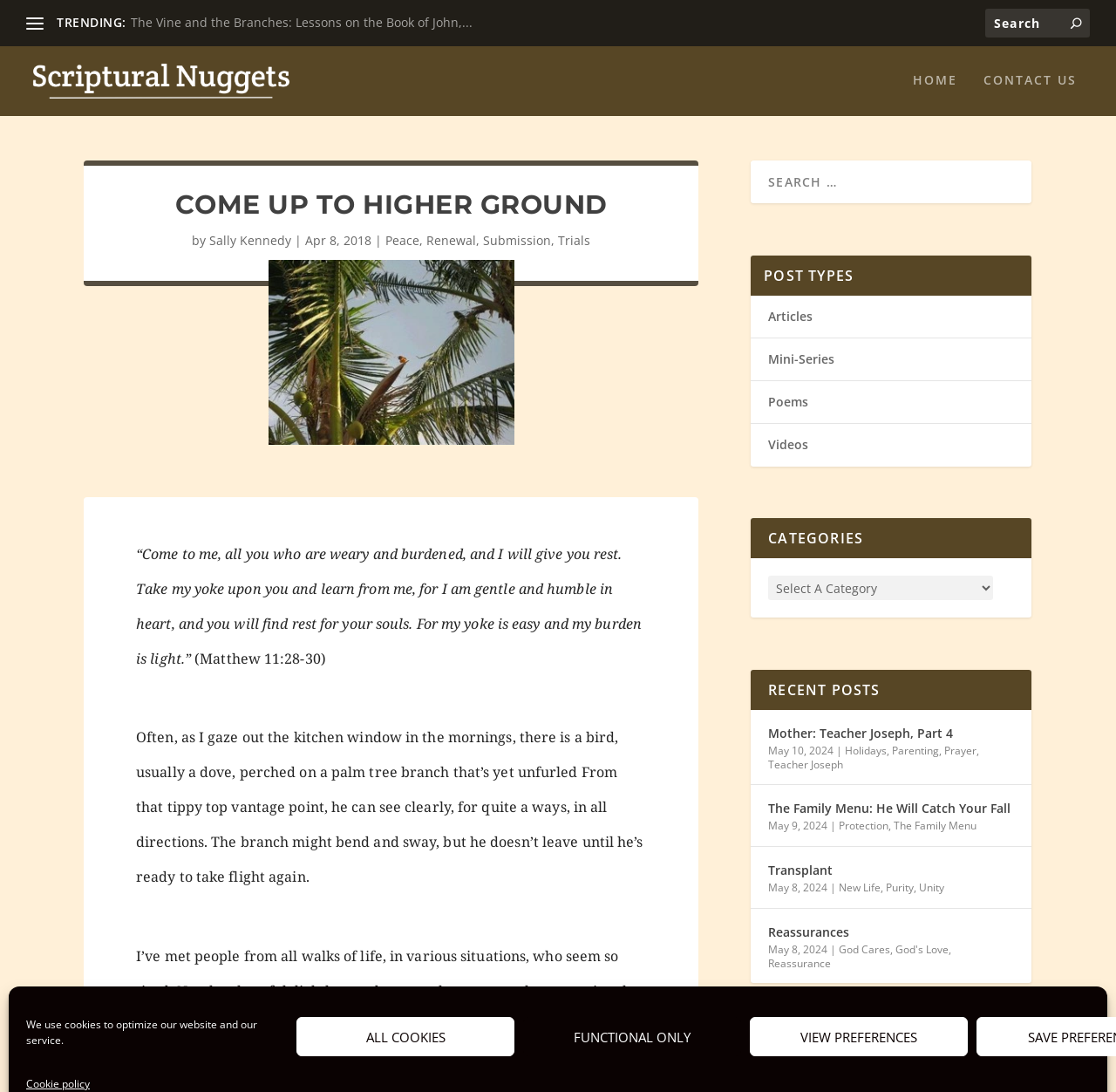Write an extensive caption that covers every aspect of the webpage.

This webpage is titled "Come up to Higher Ground - Scriptural Nuggets" and has a prominent header section at the top with a search bar and several links, including "HOME" and "CONTACT US". Below the header, there is a section with a heading "TRENDING:" followed by a link to an article titled "The Vine and the Branches: Lessons on the Book of John".

On the left side of the page, there is a vertical column with several sections. The top section has a heading "COME UP TO HIGHER GROUND" followed by a quote from Matthew 11:28-30. Below the quote, there is a short paragraph about a bird perched on a palm tree branch, and then another paragraph about people feeling tired.

Further down the left column, there are several sections with headings "POST TYPES", "CATEGORIES", and "RECENT POSTS". The "POST TYPES" section has links to different types of posts, such as "Articles", "Mini-Series", "Poems", and "Videos". The "CATEGORIES" section has a combobox with various categories, and the "RECENT POSTS" section lists several recent posts with links to the articles, along with the date and categories they belong to.

On the right side of the page, there is a section with a heading "Scriptural Nuggets" that has an image and a link to the same title. Below this section, there is a search bar and a button with a magnifying glass icon.

At the bottom of the page, there is a section with a heading "ARCHIVES" and a cookie policy notification with buttons to accept all cookies, functional only, or view preferences.